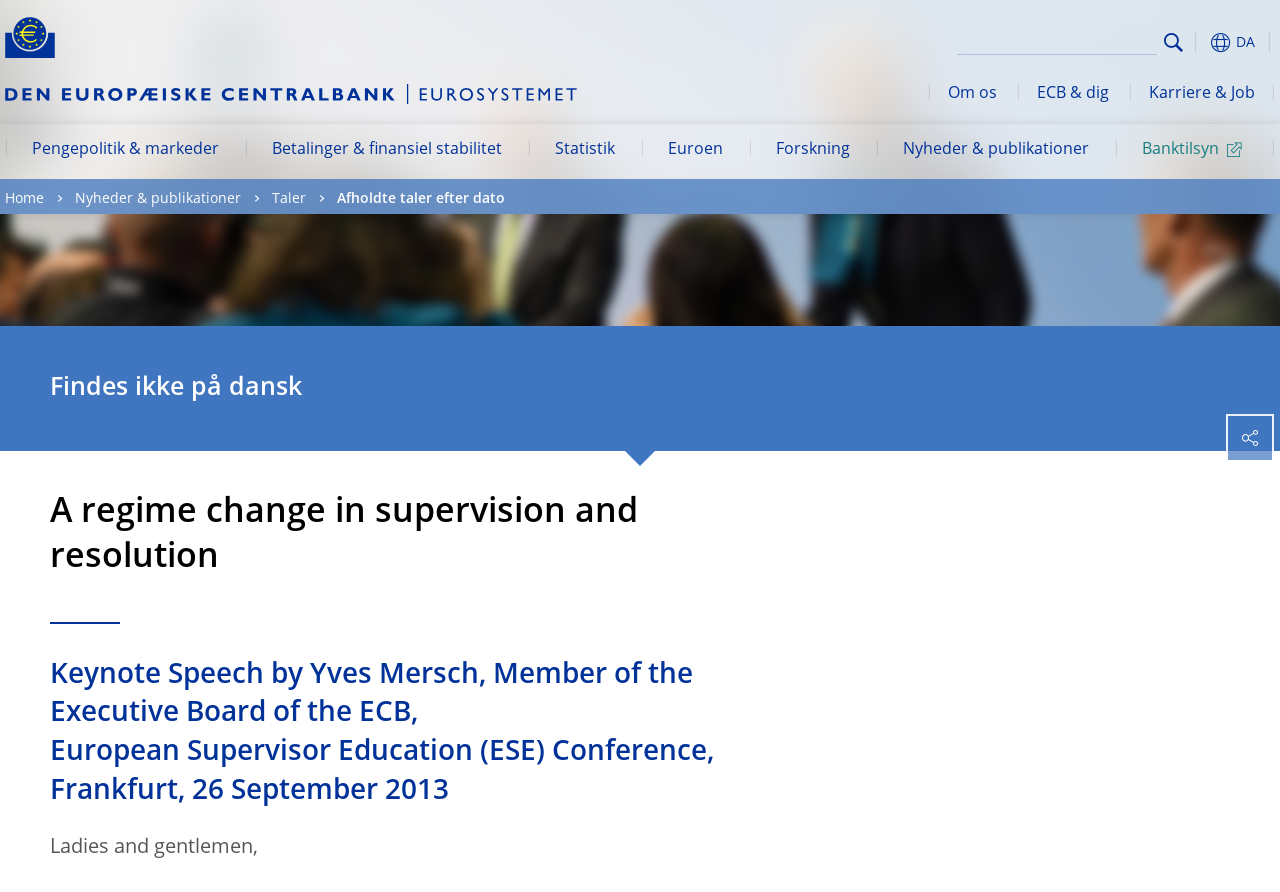Offer an in-depth caption of the entire webpage.

The webpage appears to be an article or publication from the European Central Bank (ECB). At the top left corner, there is a logo of the ECB, which is a yellow Euro sign surrounded by yellow stars centered in a dark blue circle resting on a dark blue base. Next to the logo, there is a navigation menu with several links, including "Pengepolitik & markeder", "Betalinger & finansiel stabilitet", "Statistik", and others.

On the top right corner, there is a search bar with a textbox and a search button. Below the search bar, there is a button with an icon, which has a popup menu. 

The main content of the webpage is an article titled "A regime change in supervision and resolution", which is a keynote speech by Yves Mersch, a member of the Executive Board of the ECB. The article is divided into several sections, with headings and paragraphs of text. The text appears to be a formal speech, starting with "Ladies and gentlemen,".

There are also several links on the left side of the webpage, including "Home", "Nyheder & publikationer", "Taler", and others. At the bottom of the webpage, there is a note that says "Findes ikke på dansk", which means "Not found in Danish".